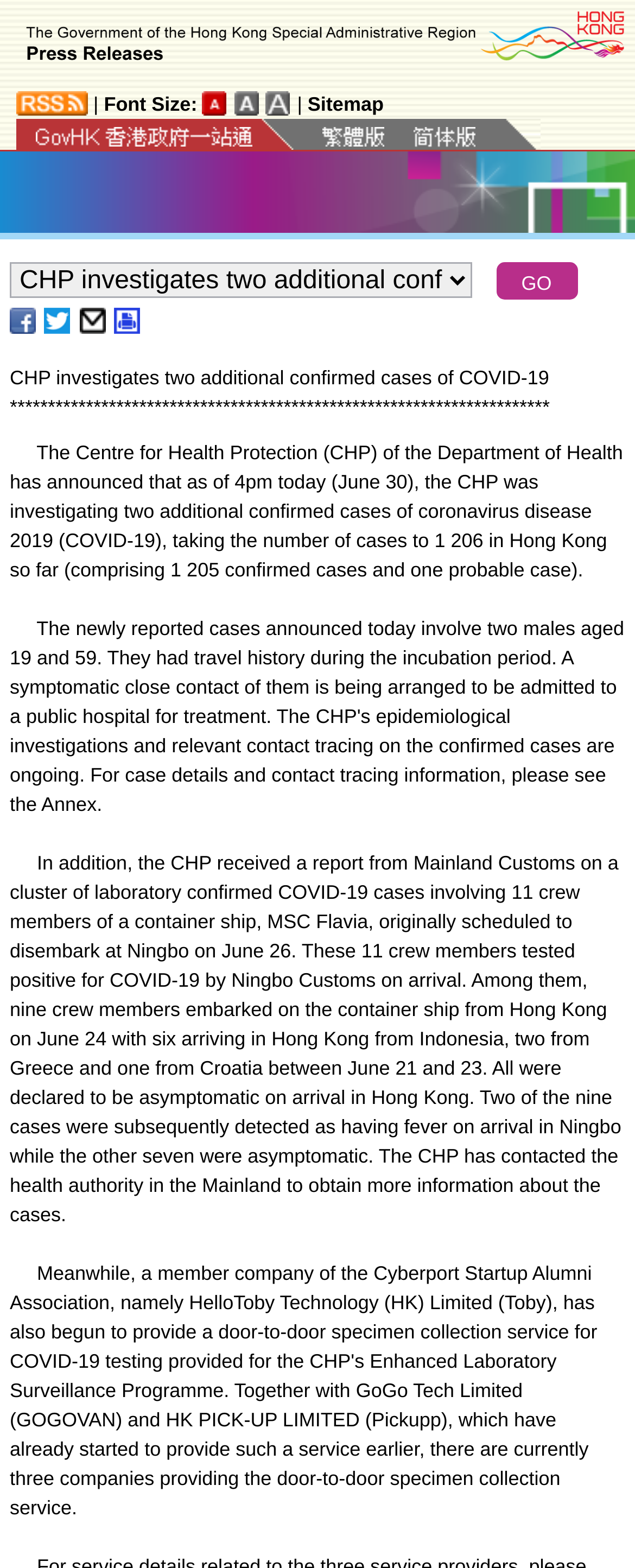Please identify the bounding box coordinates of the element's region that I should click in order to complete the following instruction: "Share on Facebook". The bounding box coordinates consist of four float numbers between 0 and 1, i.e., [left, top, right, bottom].

[0.015, 0.196, 0.062, 0.213]